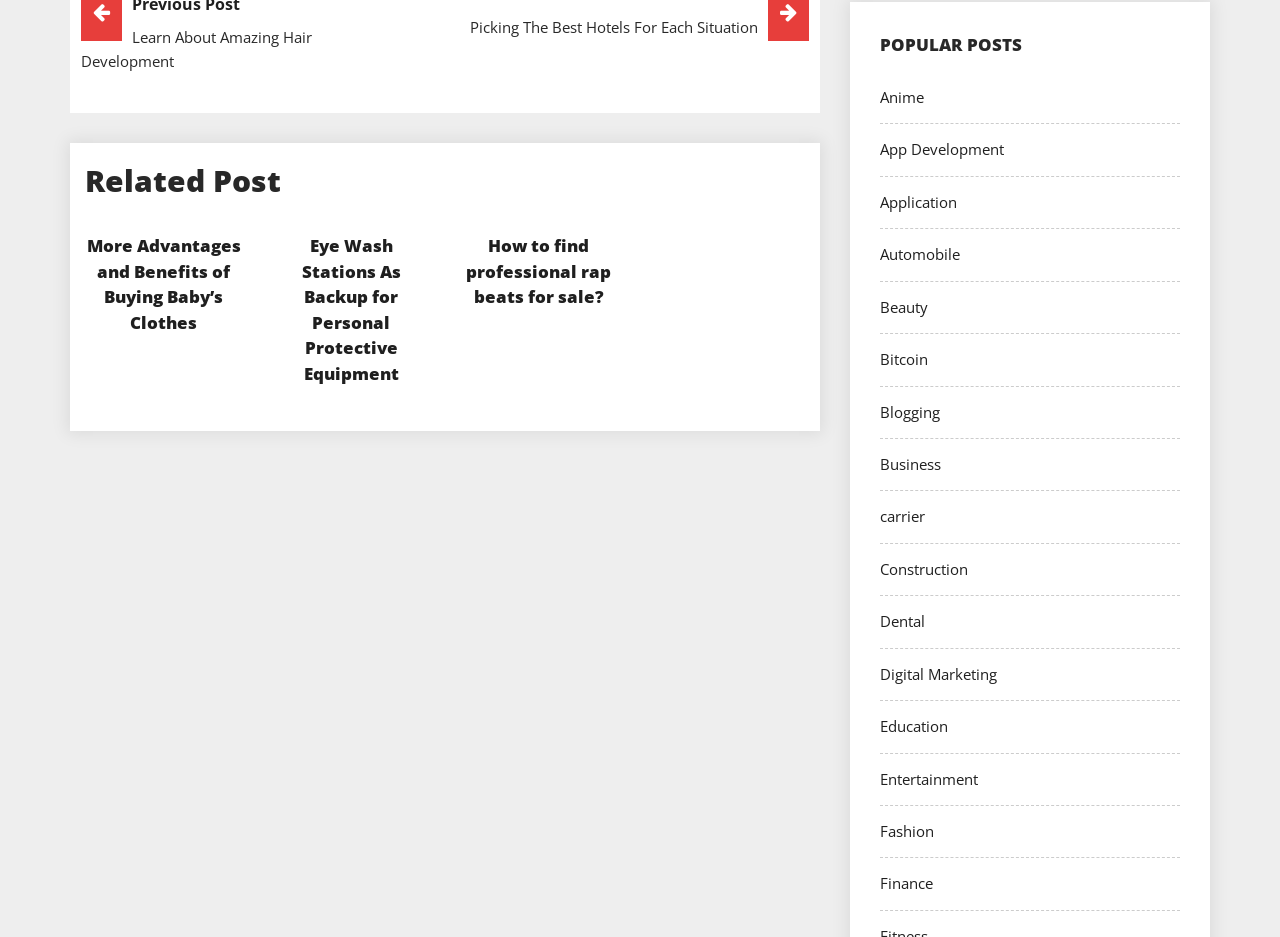Specify the bounding box coordinates of the element's region that should be clicked to achieve the following instruction: "Explore 'How to find professional rap beats for sale?'". The bounding box coordinates consist of four float numbers between 0 and 1, in the format [left, top, right, bottom].

[0.364, 0.25, 0.478, 0.329]